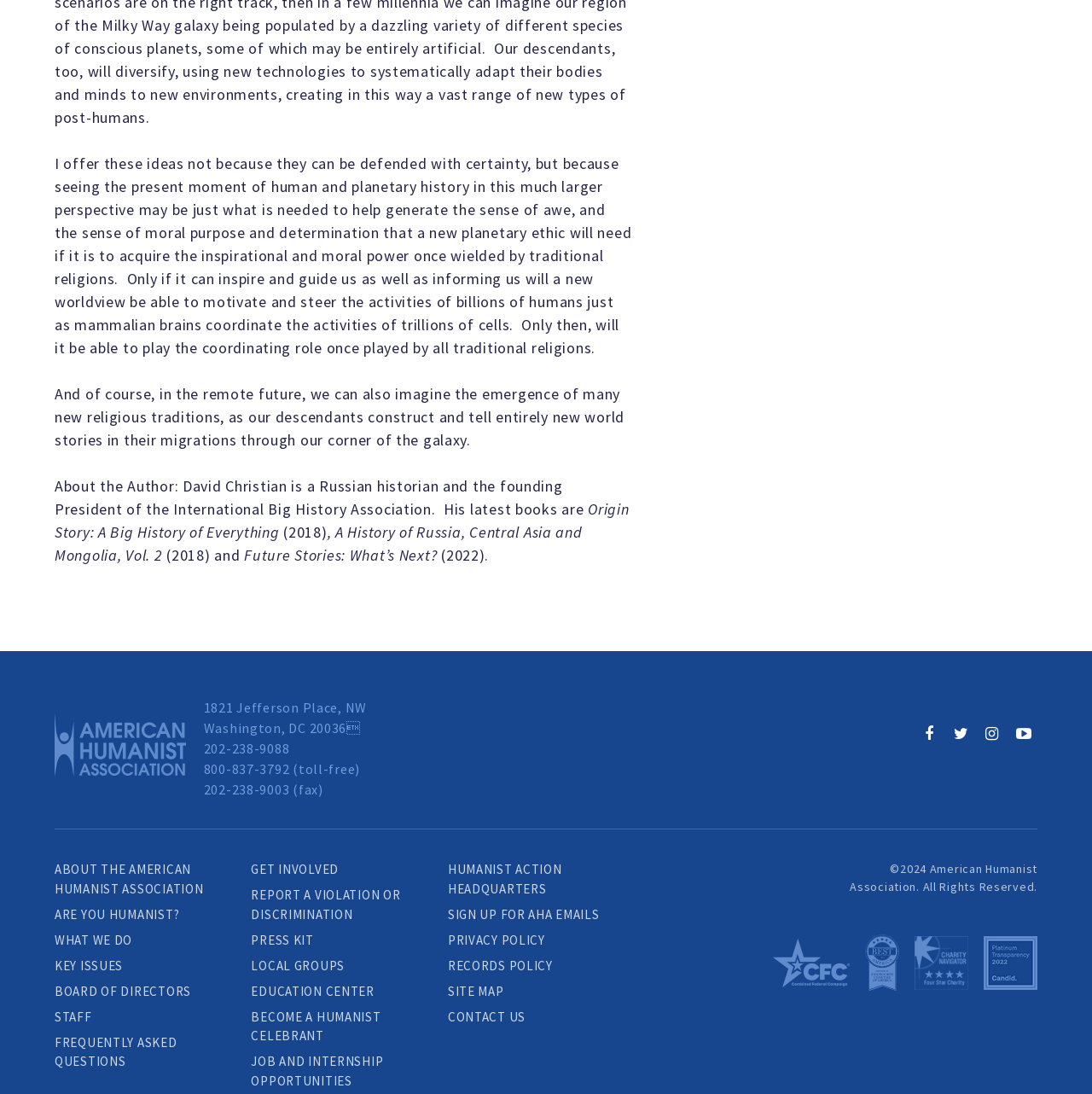Show me the bounding box coordinates of the clickable region to achieve the task as per the instruction: "Visit the 'American Humanist Association' website".

[0.05, 0.651, 0.17, 0.715]